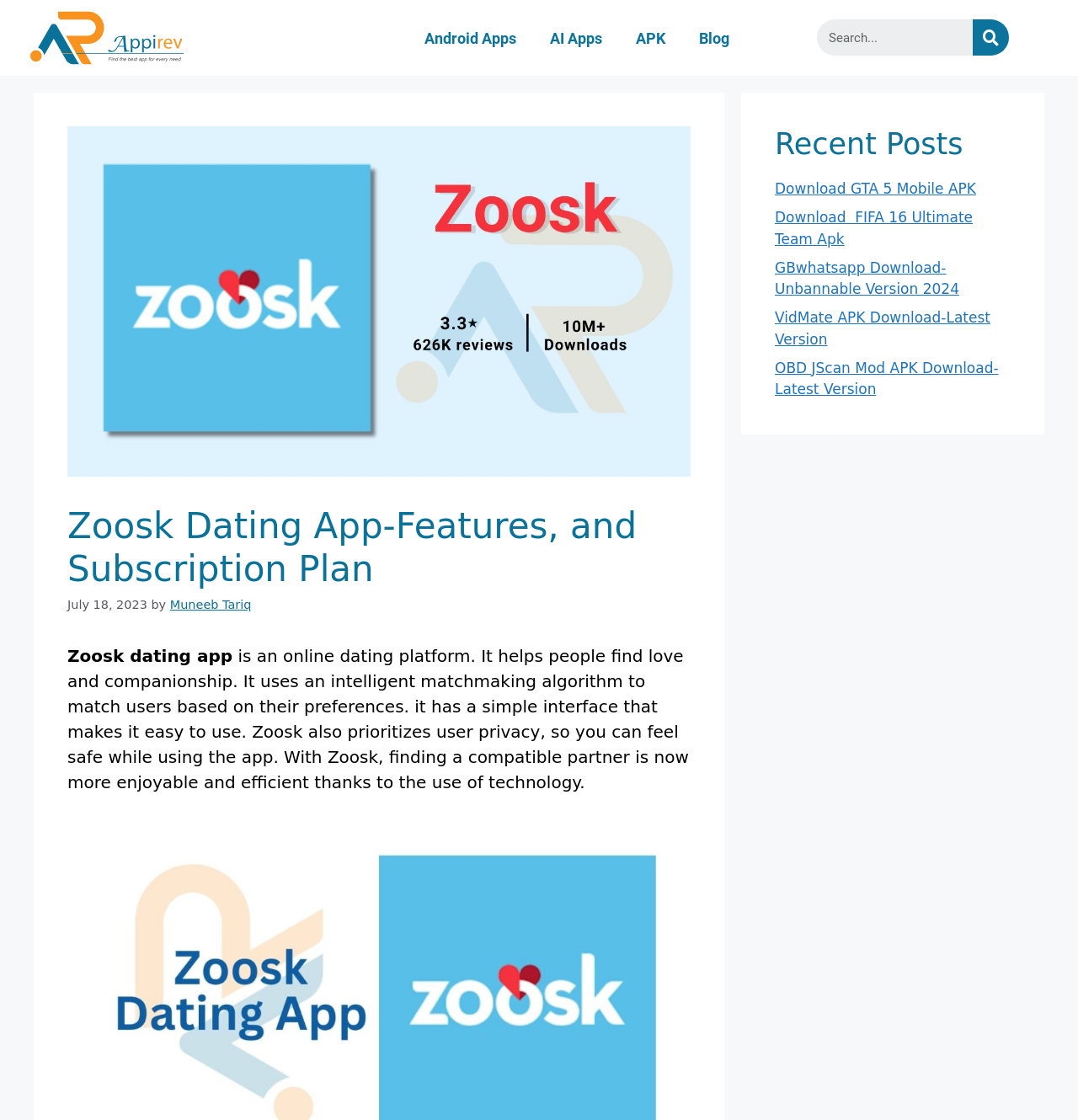Pinpoint the bounding box coordinates of the clickable element to carry out the following instruction: "Click on Android Apps."

[0.378, 0.017, 0.494, 0.052]